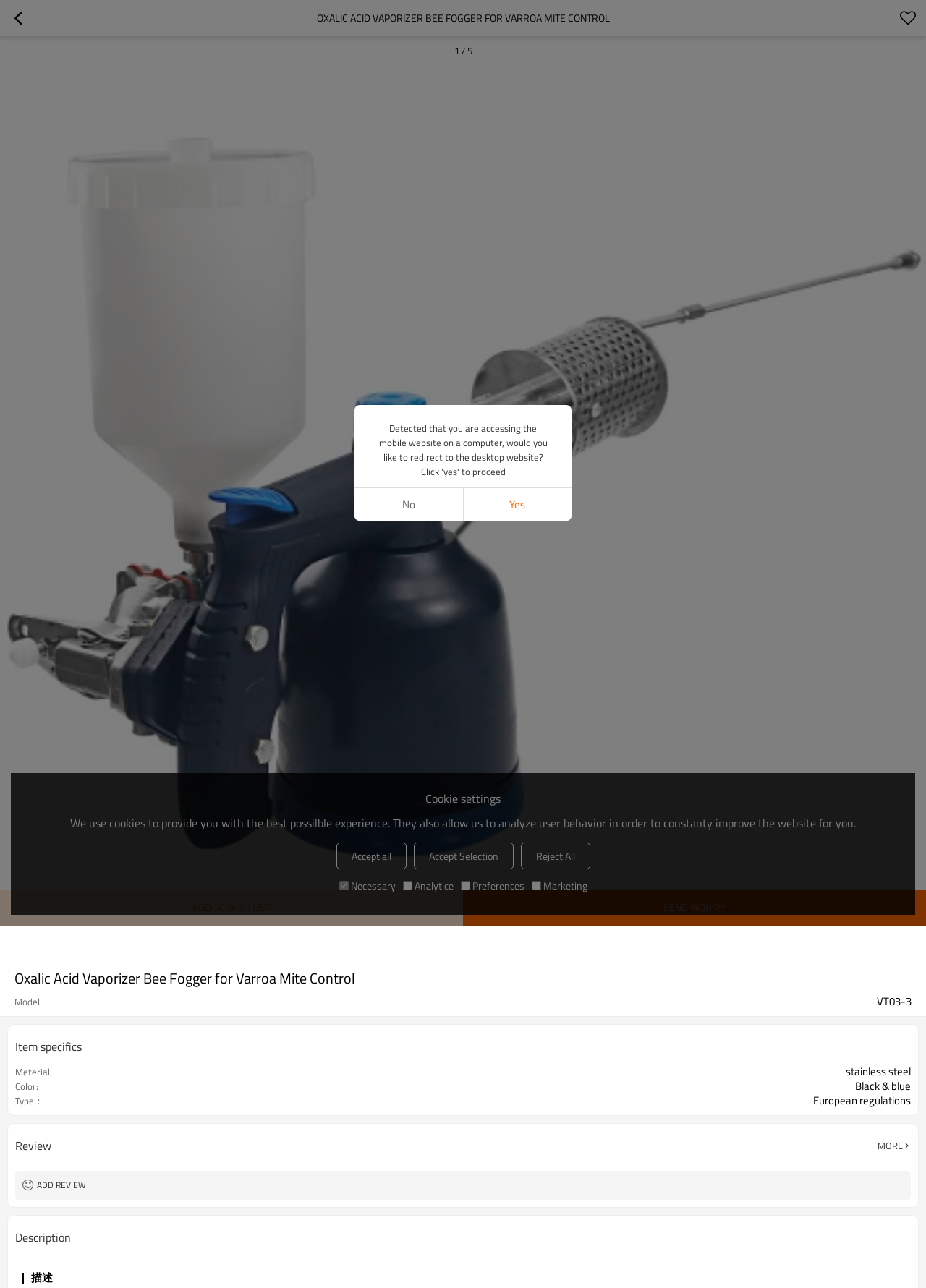Locate the bounding box coordinates of the element you need to click to accomplish the task described by this instruction: "Click the ADD REVIEW button".

[0.016, 0.909, 0.984, 0.931]